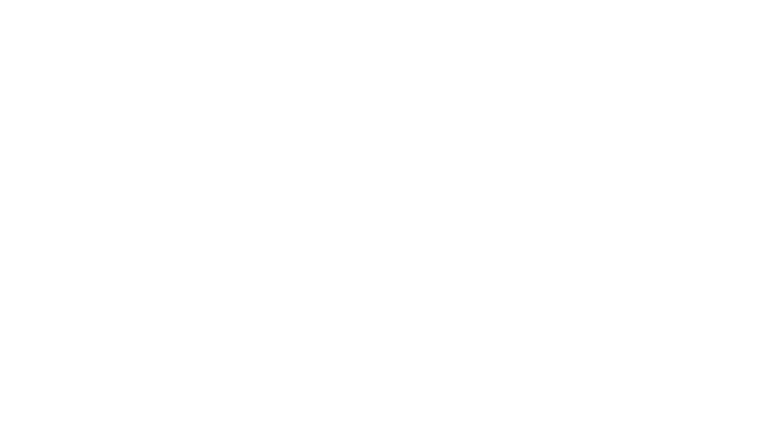From the details in the image, provide a thorough response to the question: What type of journey is depicted in the image?

The caption describes the image as capturing the essence of a cultural journey, implying that the image represents a journey that is focused on exploring the cultural aspects of a region.